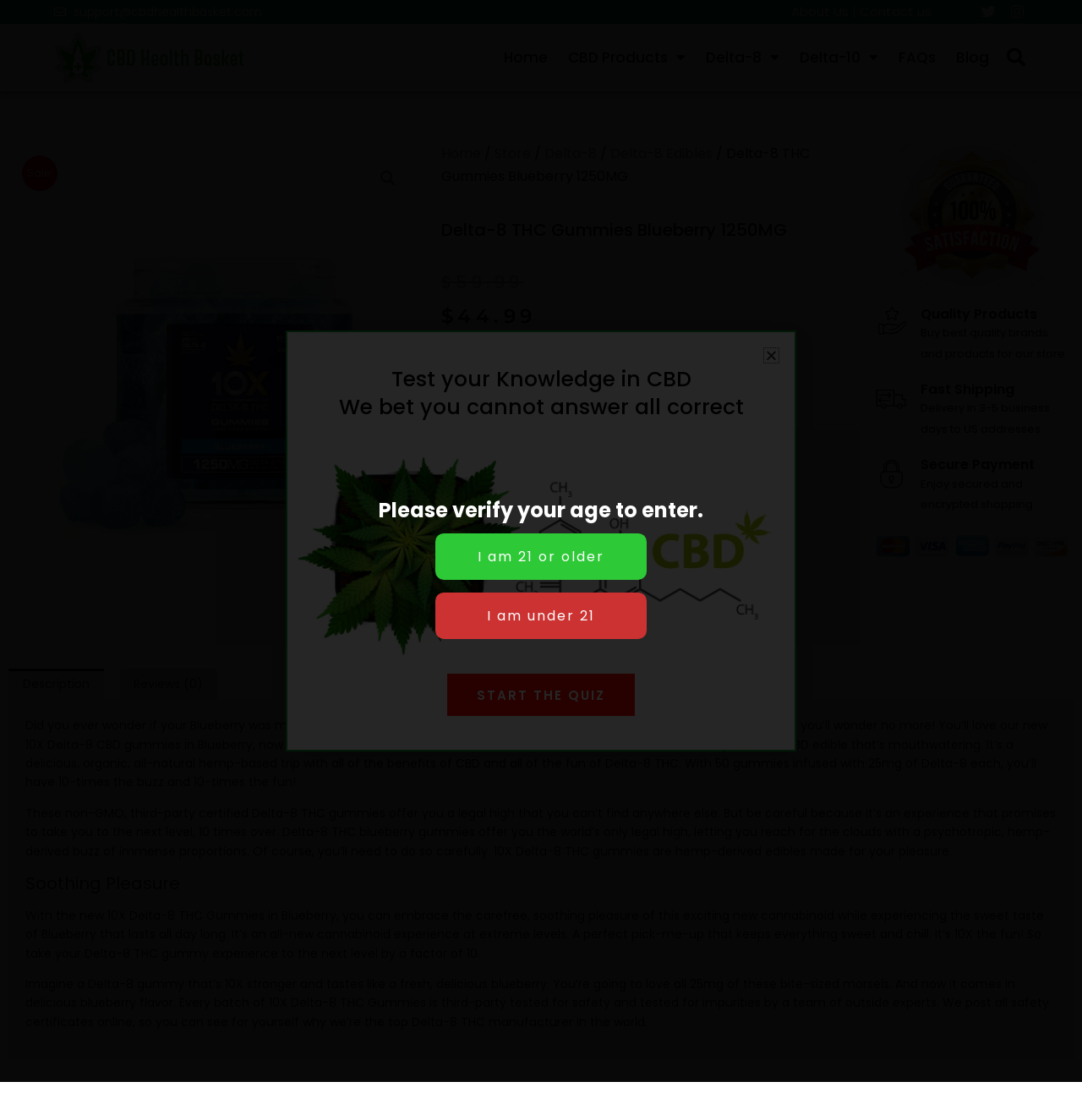Locate the bounding box for the described UI element: "permalink". Ensure the coordinates are four float numbers between 0 and 1, formatted as [left, top, right, bottom].

None